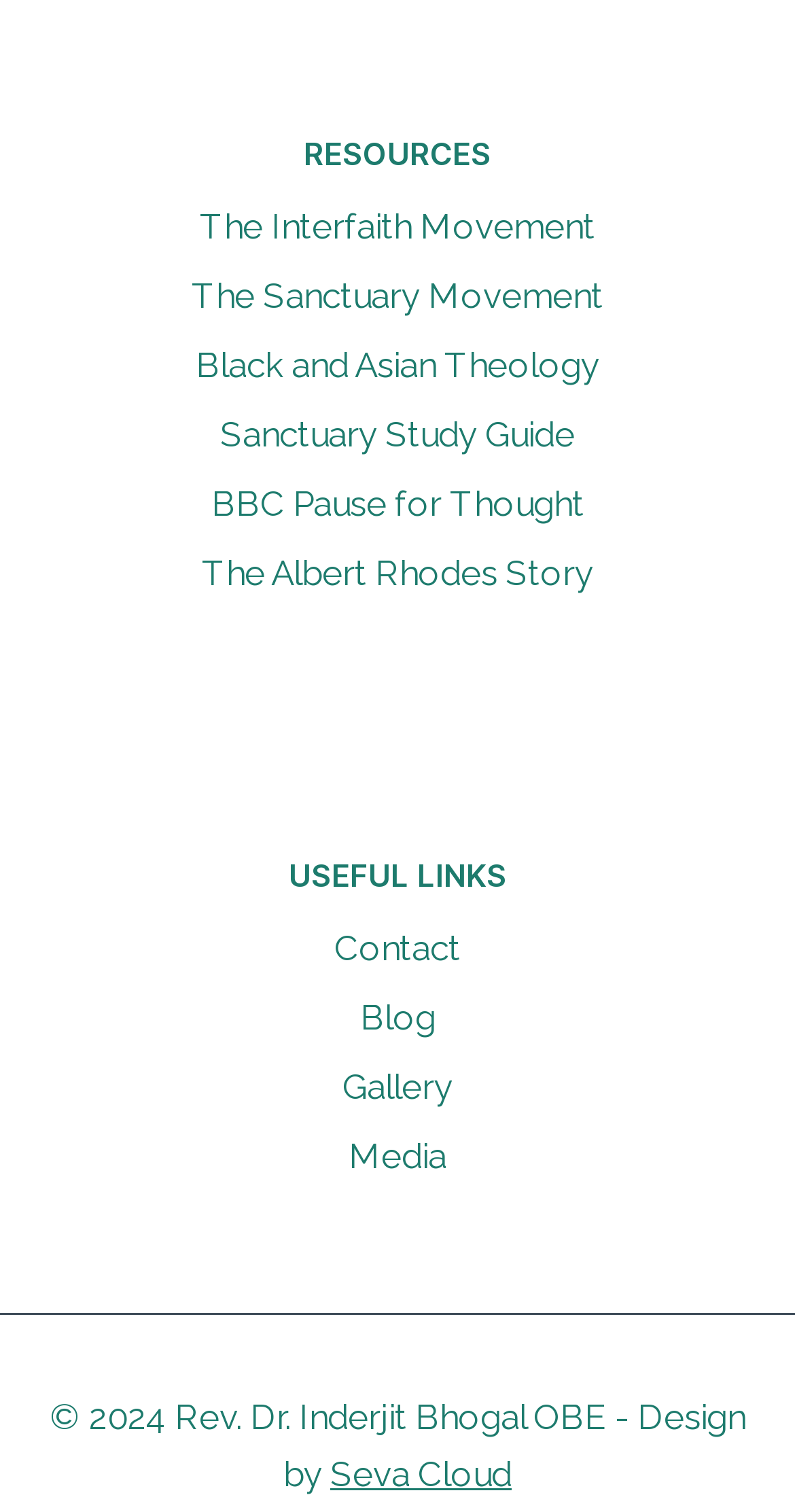Who is the copyright holder of the website?
Please provide a comprehensive answer based on the details in the screenshot.

I found the copyright information at the bottom of the webpage, which states '© 2024 Rev. Dr. Inderjit Bhogal OBE'.